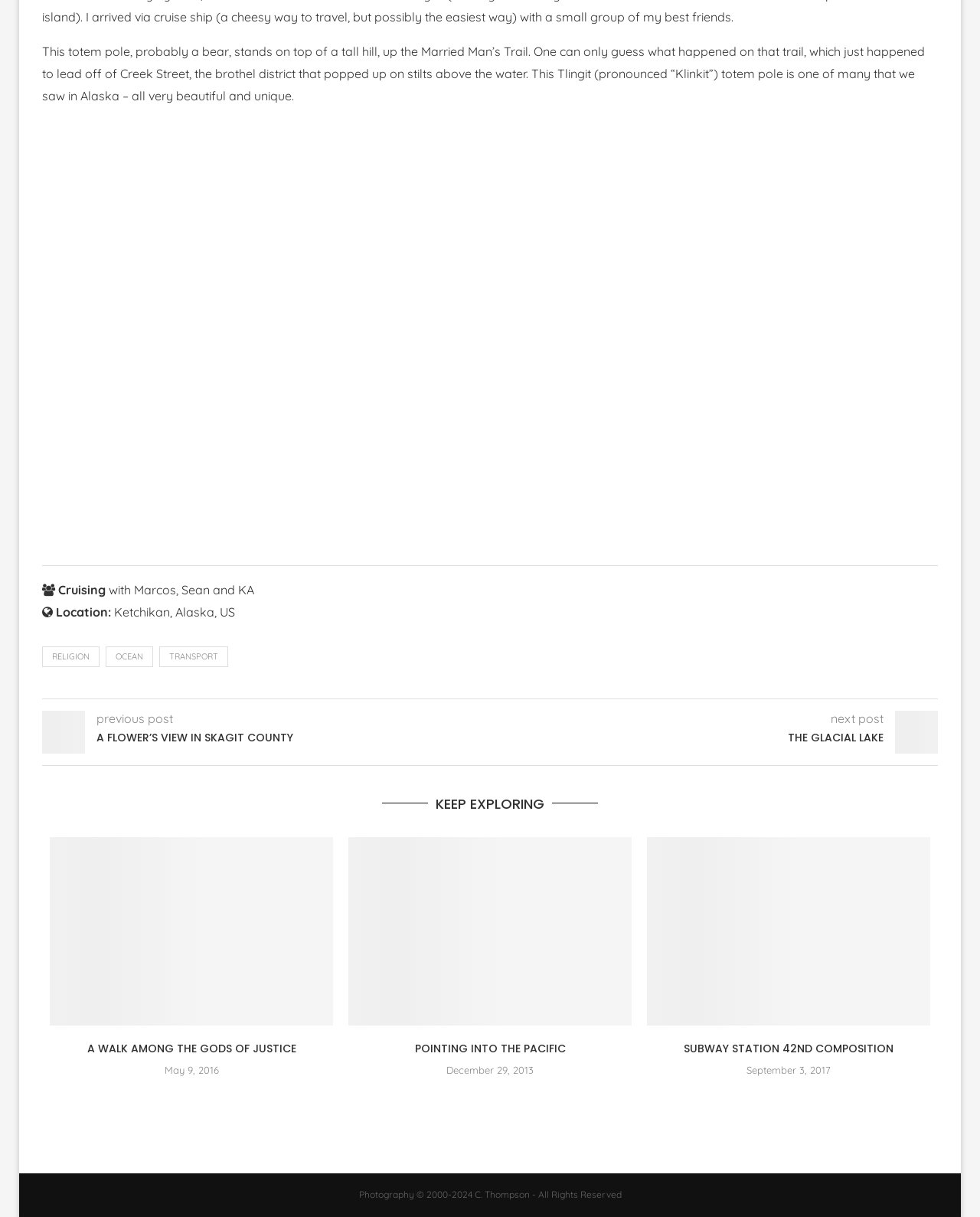Please specify the bounding box coordinates of the clickable region to carry out the following instruction: "Click the link to view Tlingit Relic". The coordinates should be four float numbers between 0 and 1, in the format [left, top, right, bottom].

[0.043, 0.099, 0.345, 0.423]